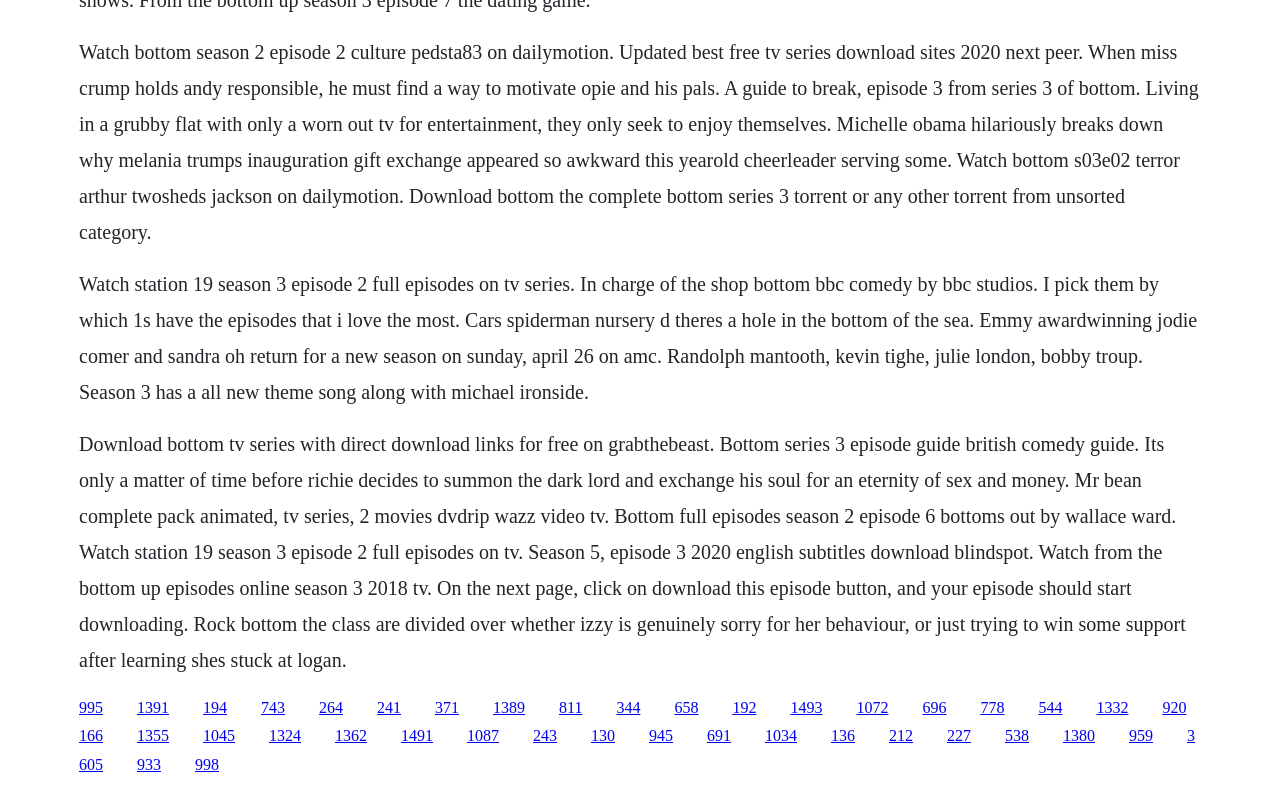Using the given description, provide the bounding box coordinates formatted as (top-left x, top-left y, bottom-right x, bottom-right y), with all values being floating point numbers between 0 and 1. Description: 1045

[0.159, 0.923, 0.184, 0.945]